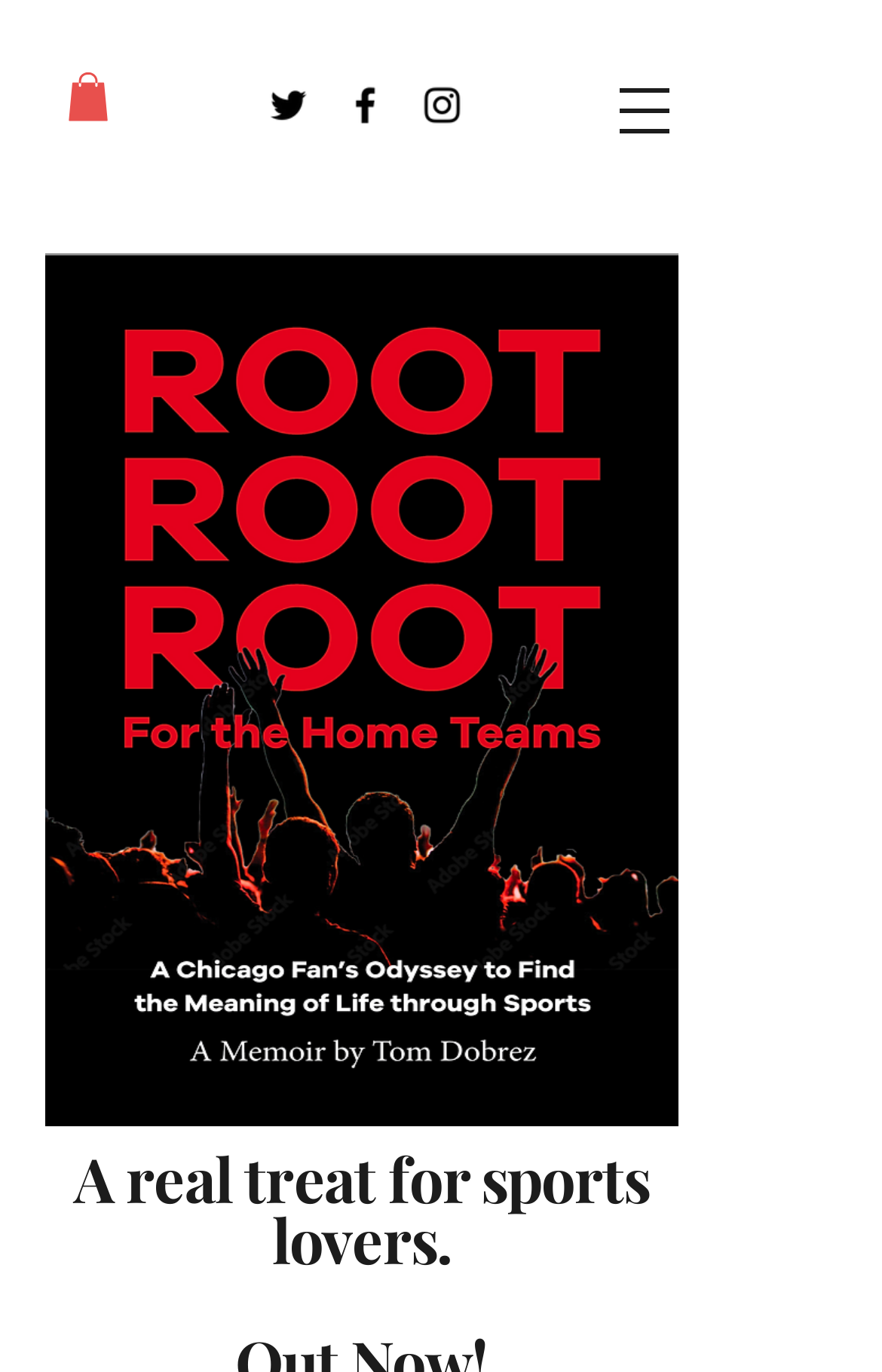Describe the entire webpage, focusing on both content and design.

The webpage has a title "Home | Rootrootroot" and appears to be a homepage with various elements. At the top left, there is a small logo, which is an image linked to another page. 

Below the logo, there is a social bar with three social media links: Twitter, Facebook, and Instagram, each accompanied by its respective icon. These links are positioned horizontally, with Twitter on the left, Facebook in the middle, and Instagram on the right.

To the right of the social bar, there is a button to open a navigation menu. When clicked, it will display a dialog box. 

The most prominent feature on the page is a large image, which takes up most of the screen. The image is a screenshot, and its content is not described. It is positioned below the navigation button and spans across the width of the page.